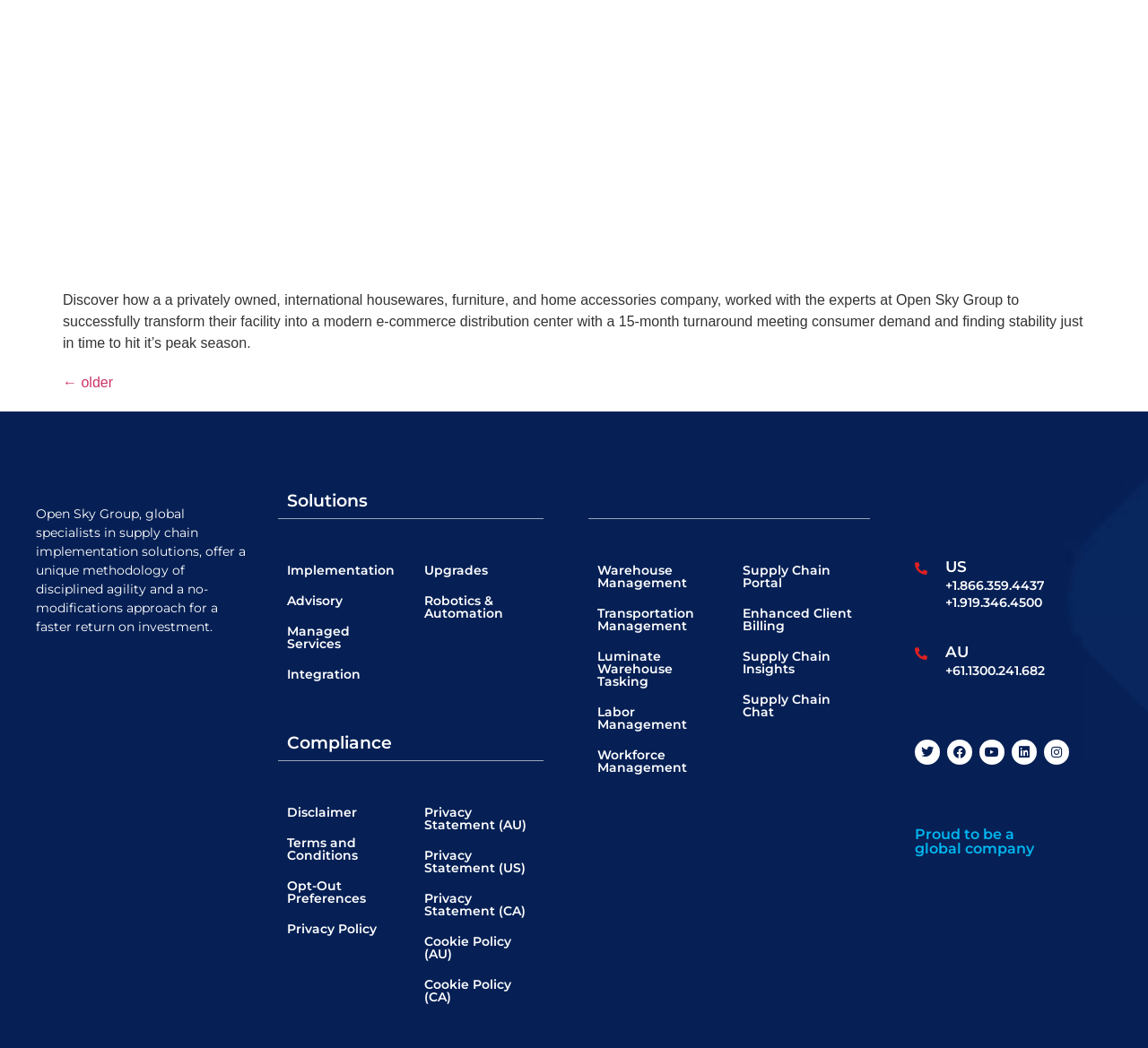Identify the coordinates of the bounding box for the element that must be clicked to accomplish the instruction: "Visit the 'Warehouse Management' page".

[0.52, 0.536, 0.623, 0.562]